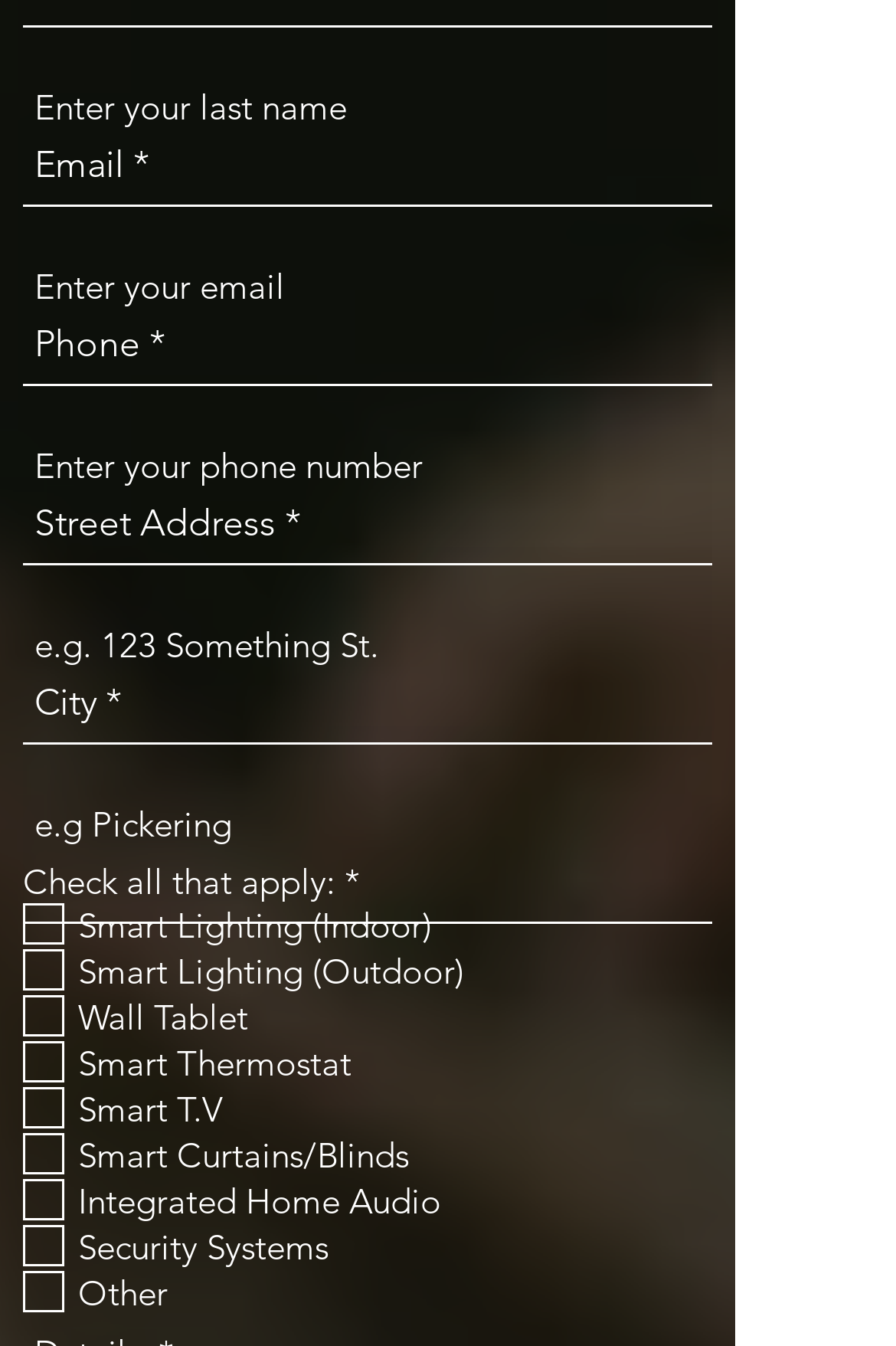How many checkbox options are available?
Please answer using one word or phrase, based on the screenshot.

9